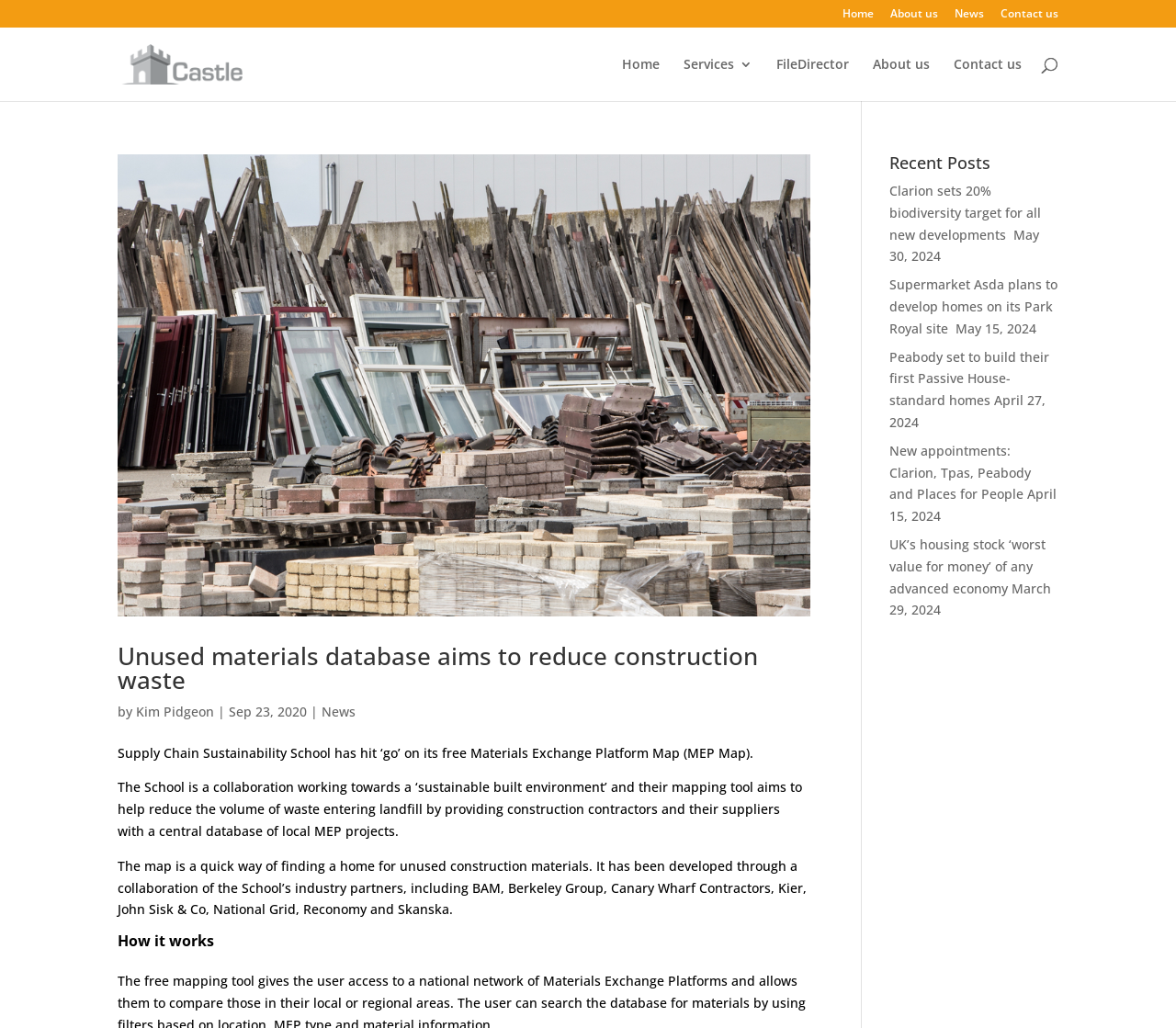Highlight the bounding box coordinates of the element that should be clicked to carry out the following instruction: "Click on the 'Home' link". The coordinates must be given as four float numbers ranging from 0 to 1, i.e., [left, top, right, bottom].

[0.716, 0.008, 0.743, 0.027]